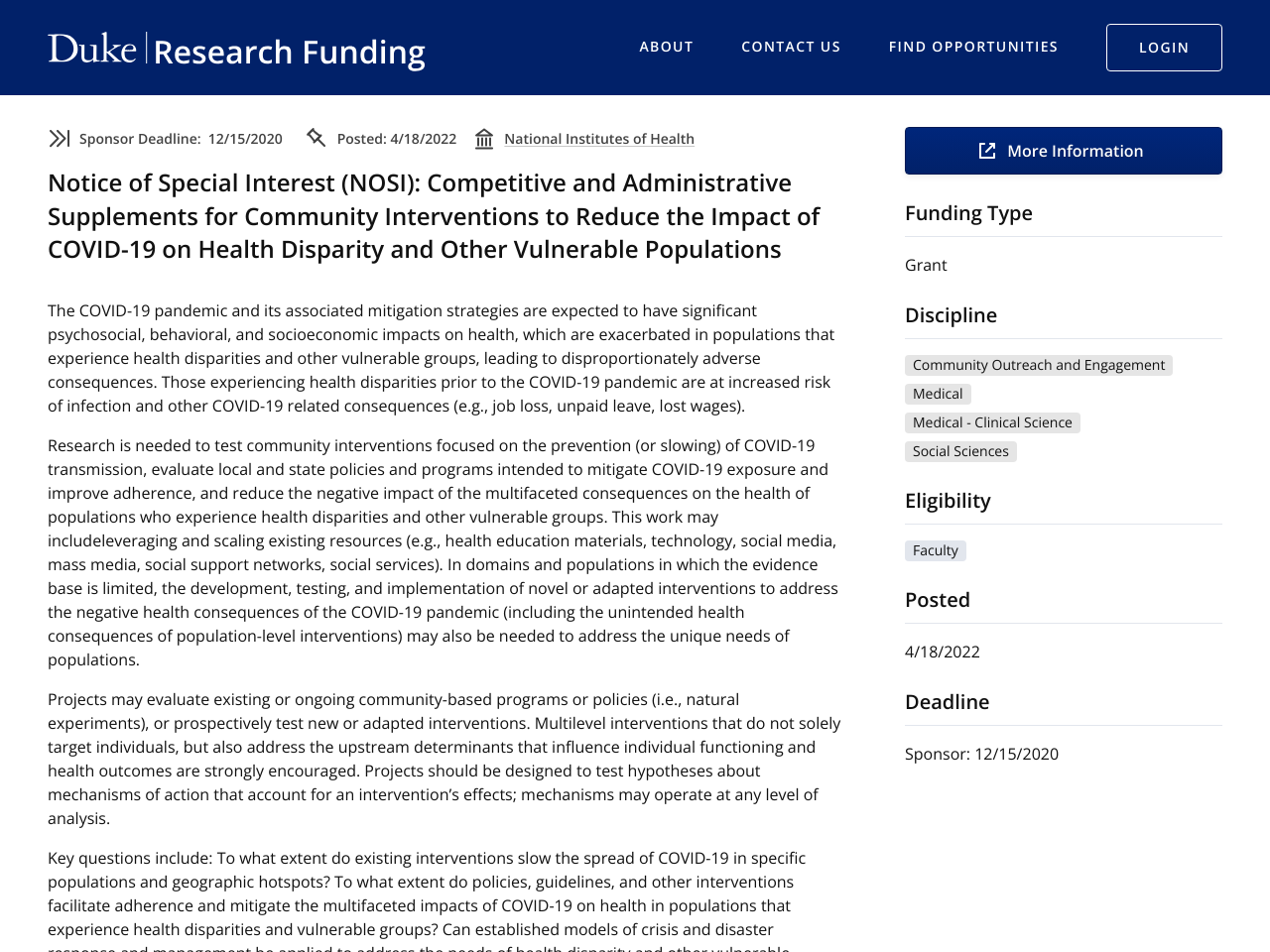Identify the bounding box for the UI element described as: "alt="Research Funding"". The coordinates should be four float numbers between 0 and 1, i.e., [left, top, right, bottom].

[0.038, 0.017, 0.336, 0.083]